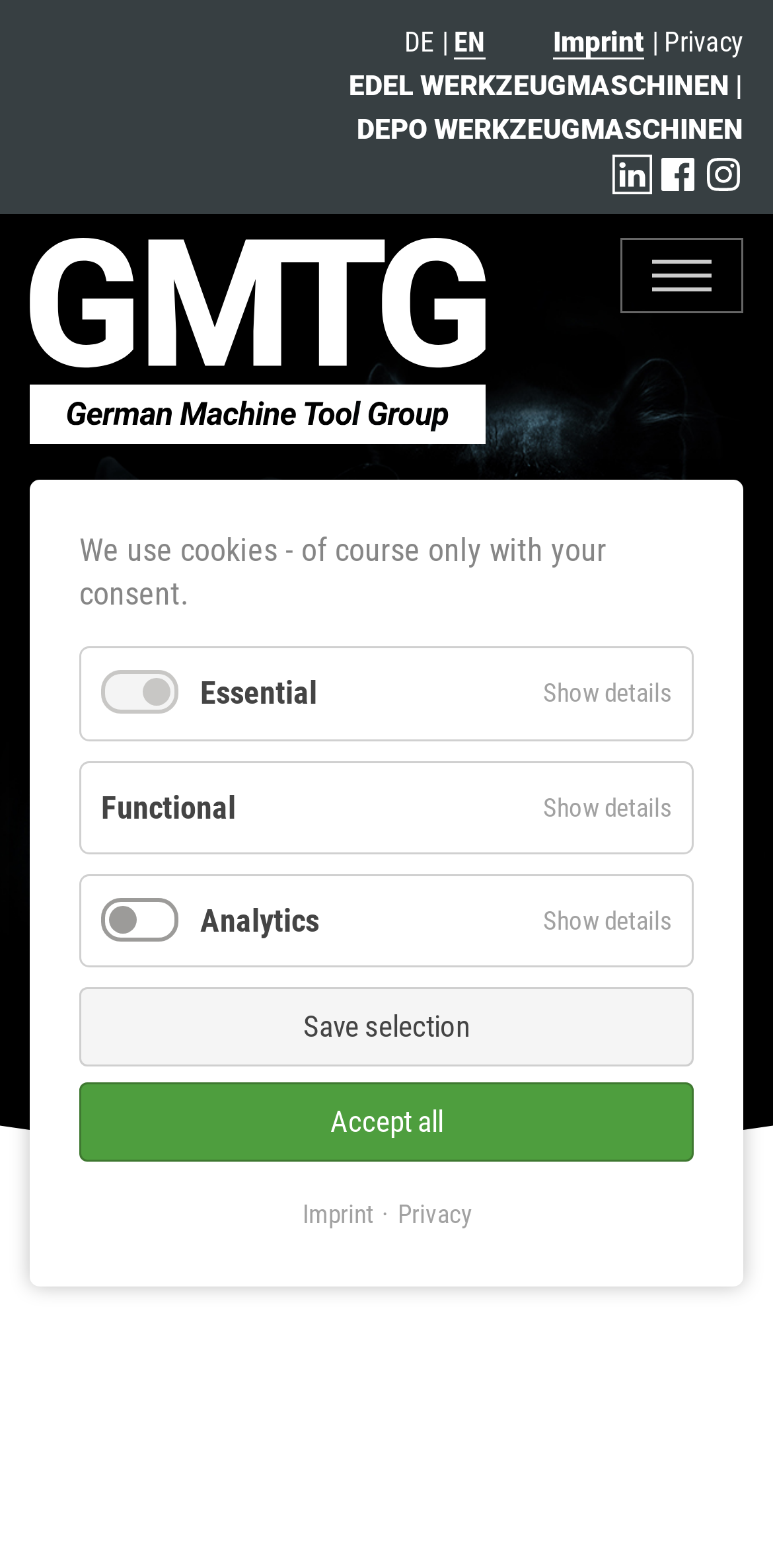Please find the bounding box for the following UI element description. Provide the coordinates in (top-left x, top-left y, bottom-right x, bottom-right y) format, with values between 0 and 1: DEPO WERKZEUGMASCHINEN

[0.462, 0.072, 0.962, 0.094]